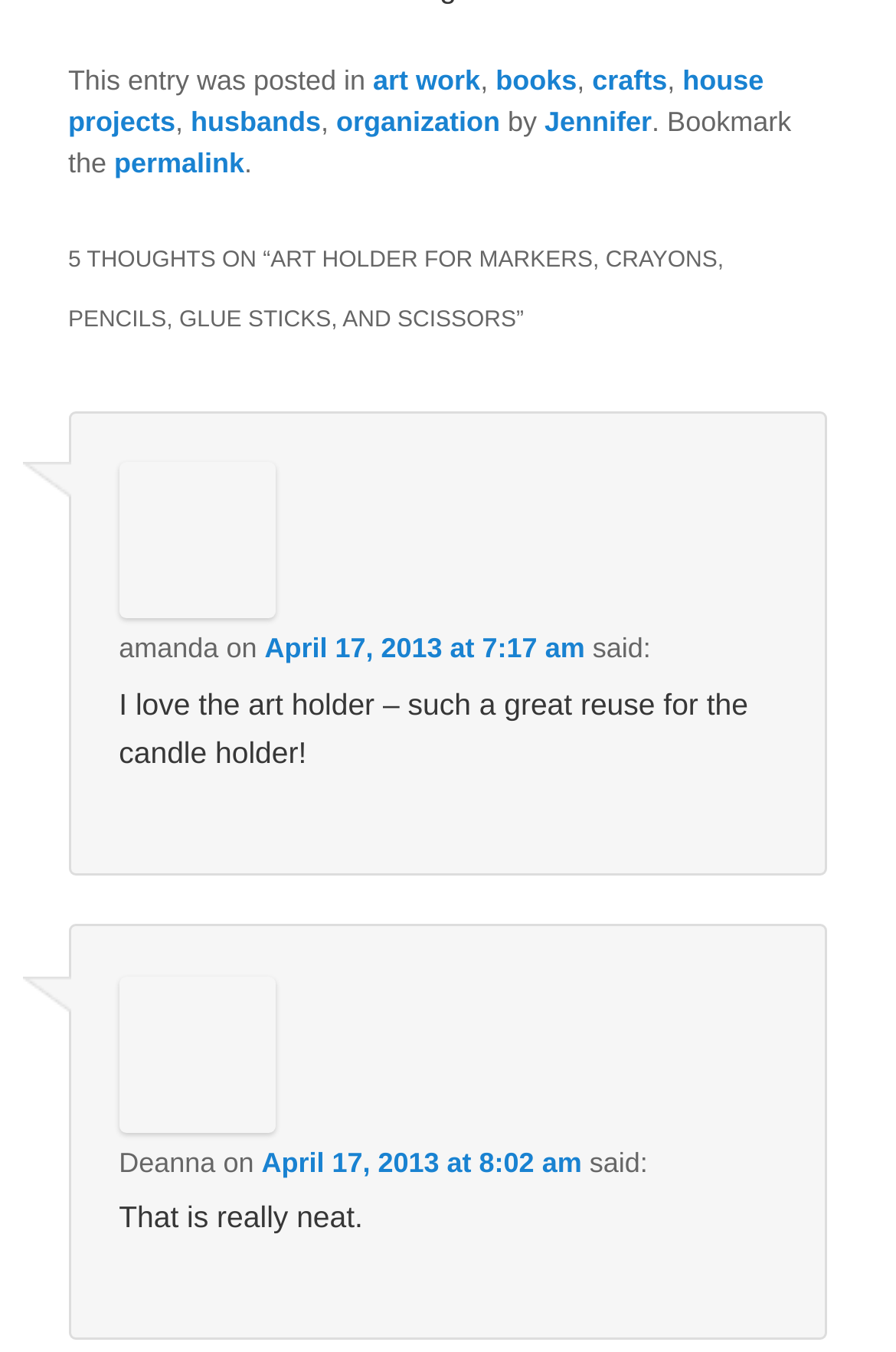Please provide the bounding box coordinates for the element that needs to be clicked to perform the following instruction: "click the 'April 17, 2013 at 7:17 am' link". The coordinates should be given as four float numbers between 0 and 1, i.e., [left, top, right, bottom].

[0.295, 0.468, 0.653, 0.492]